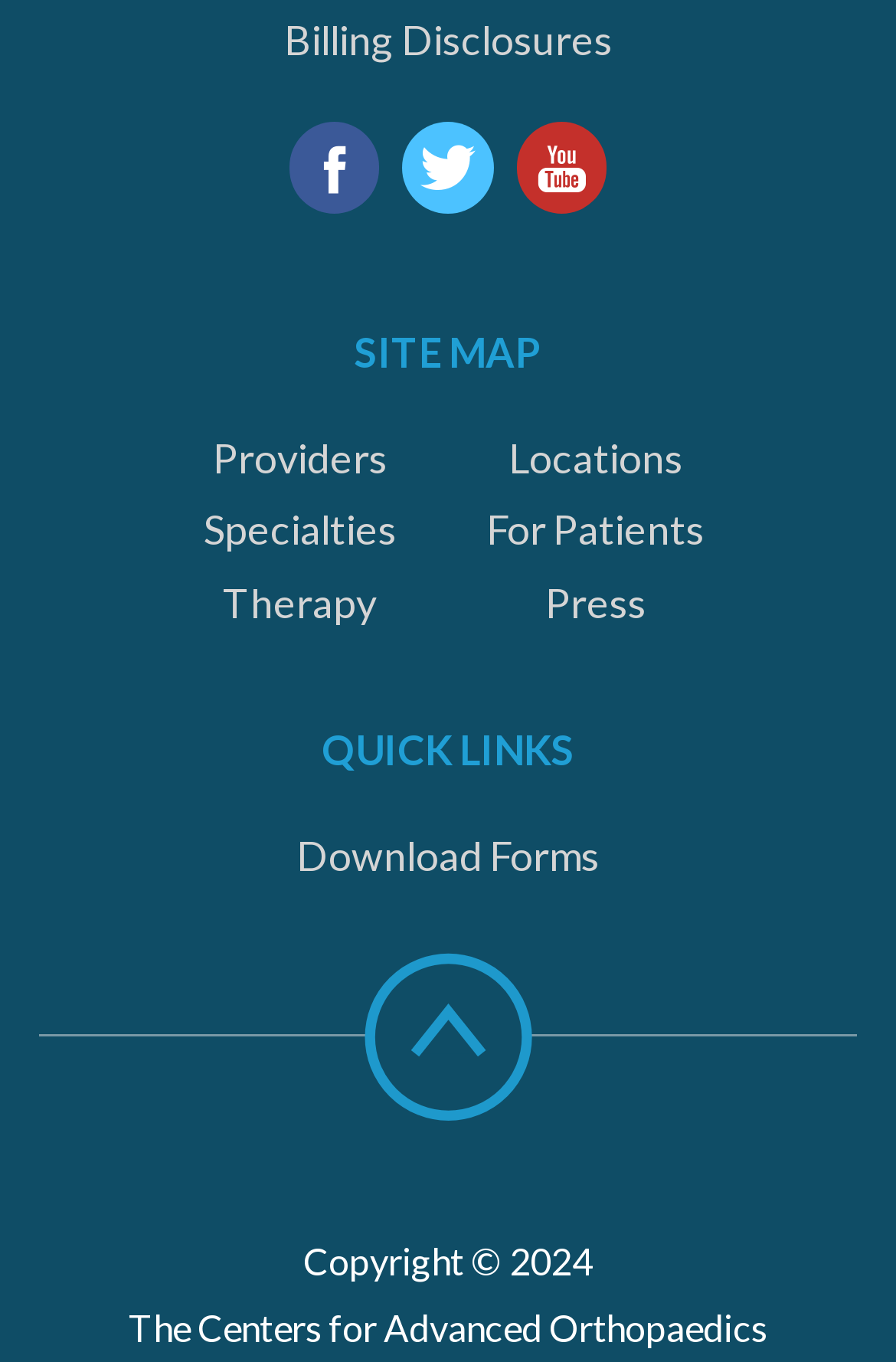Please find the bounding box coordinates of the section that needs to be clicked to achieve this instruction: "Download forms".

[0.331, 0.611, 0.669, 0.646]